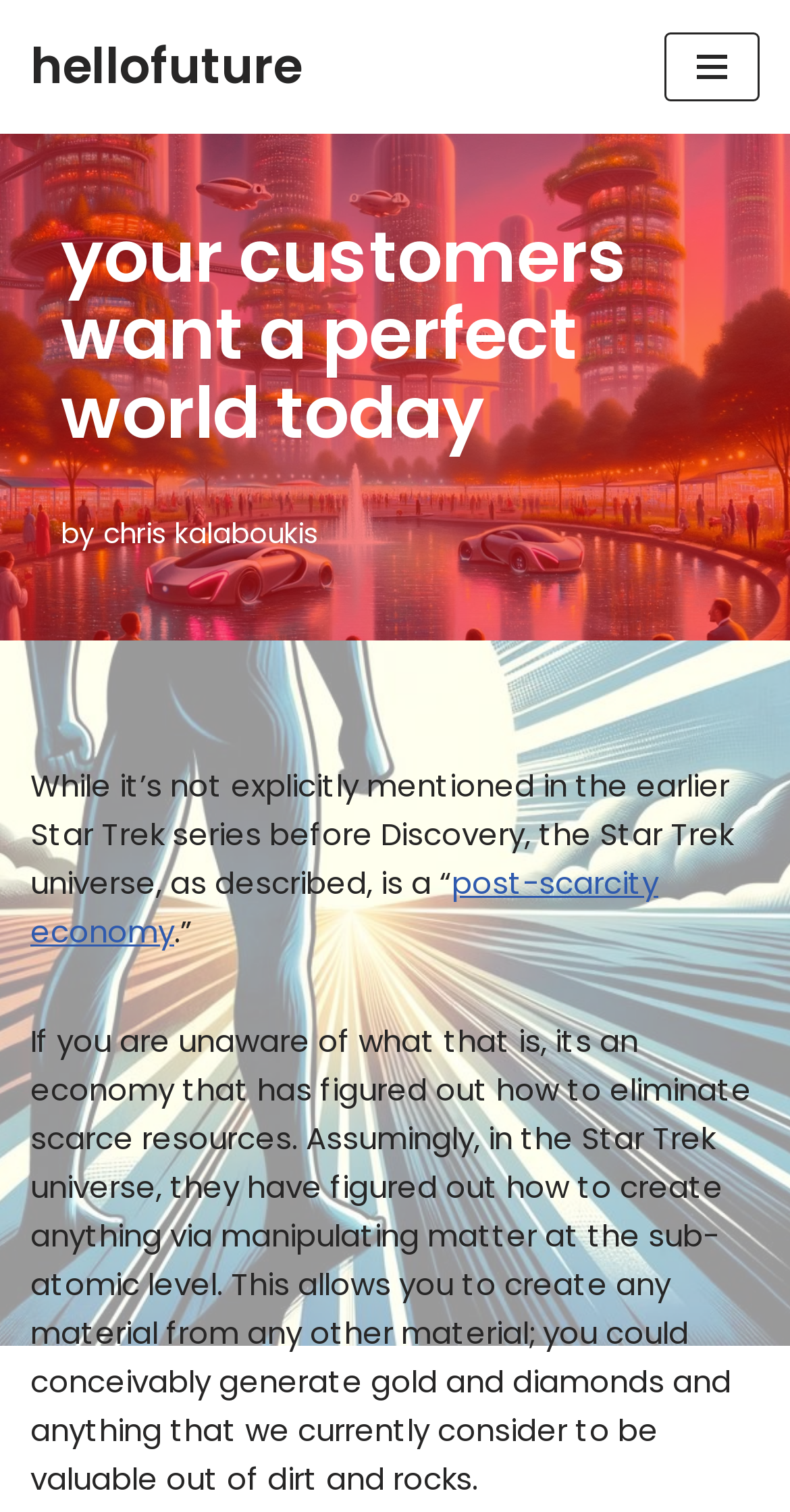Can you find and generate the webpage's heading?

your customers want a perfect world today